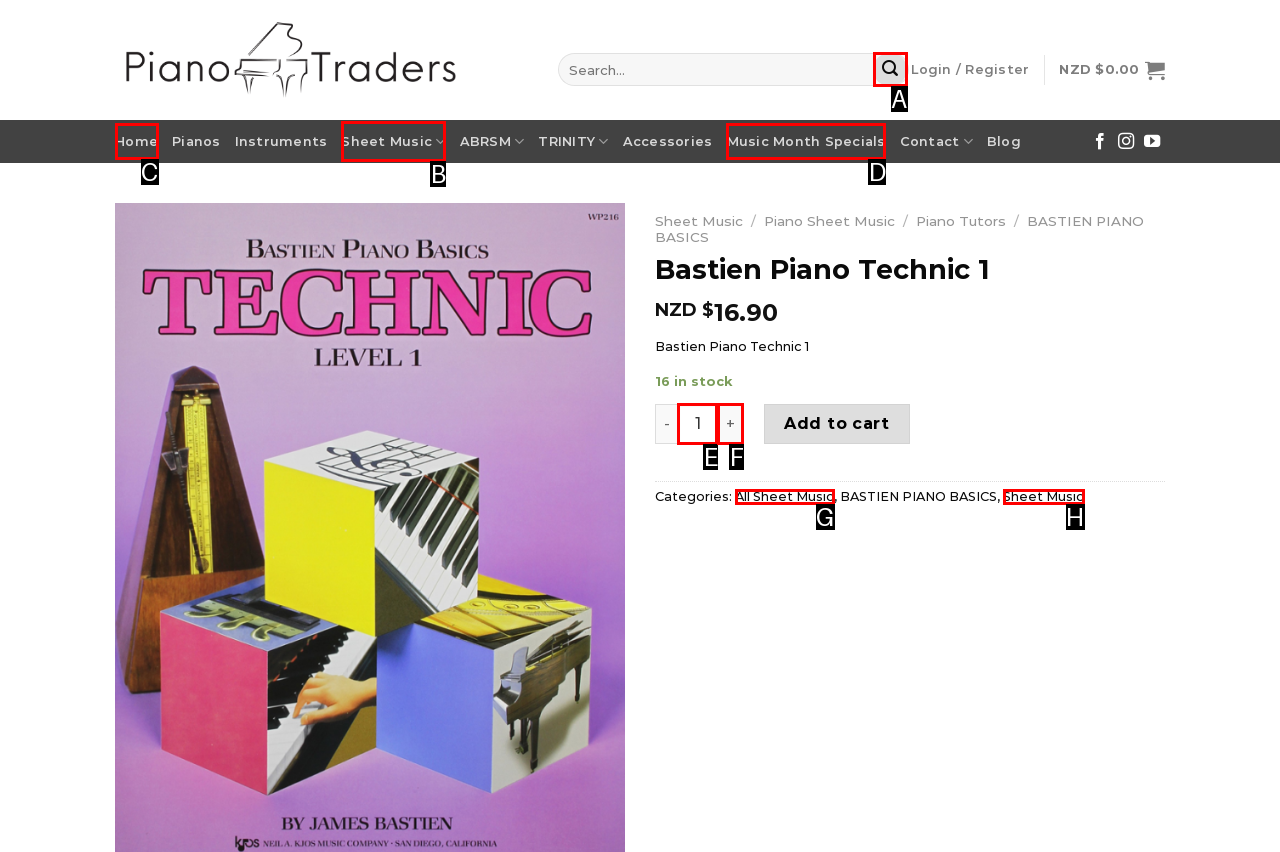Tell me the letter of the HTML element that best matches the description: Sheet Music from the provided options.

B